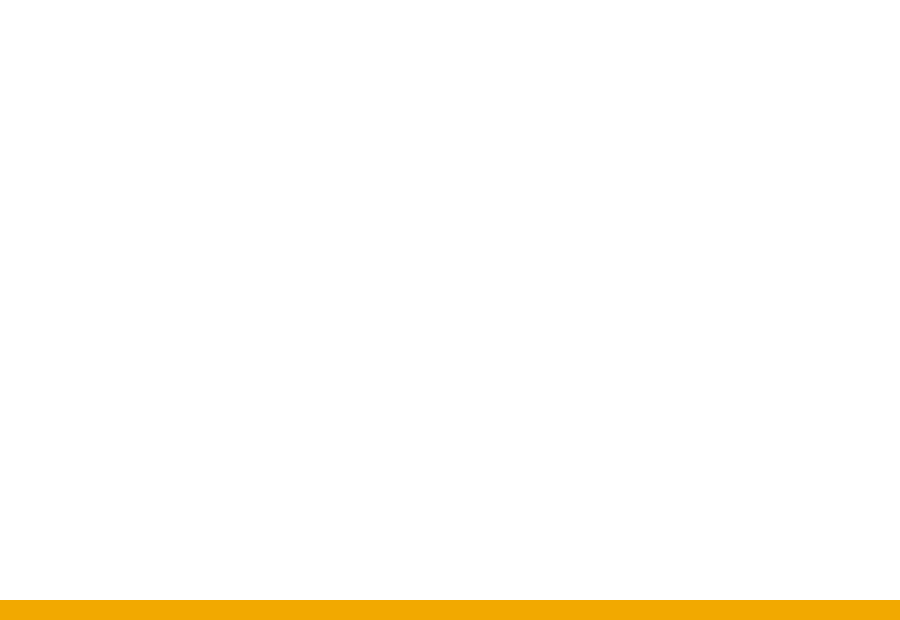Describe every important feature and element in the image comprehensively.

The image titled "How to Set Up a Private WireGuard VPN Server on a VPS" serves as a visual introduction to a comprehensive guide on configuring a WireGuard VPN server. The content focuses on explaining the process of establishing a virtual private network that is fast, secure, and suitable for various devices. The guide is authored by Marcus and includes essential tips and steps to enable effective usage of WireGuard technology. The adjacent text elaborates on WireGuard’s lightweight nature, low overhead, and suitability for embedded devices. This resource is particularly beneficial for those seeking to enhance their online security through VPNs in today's digital landscape.